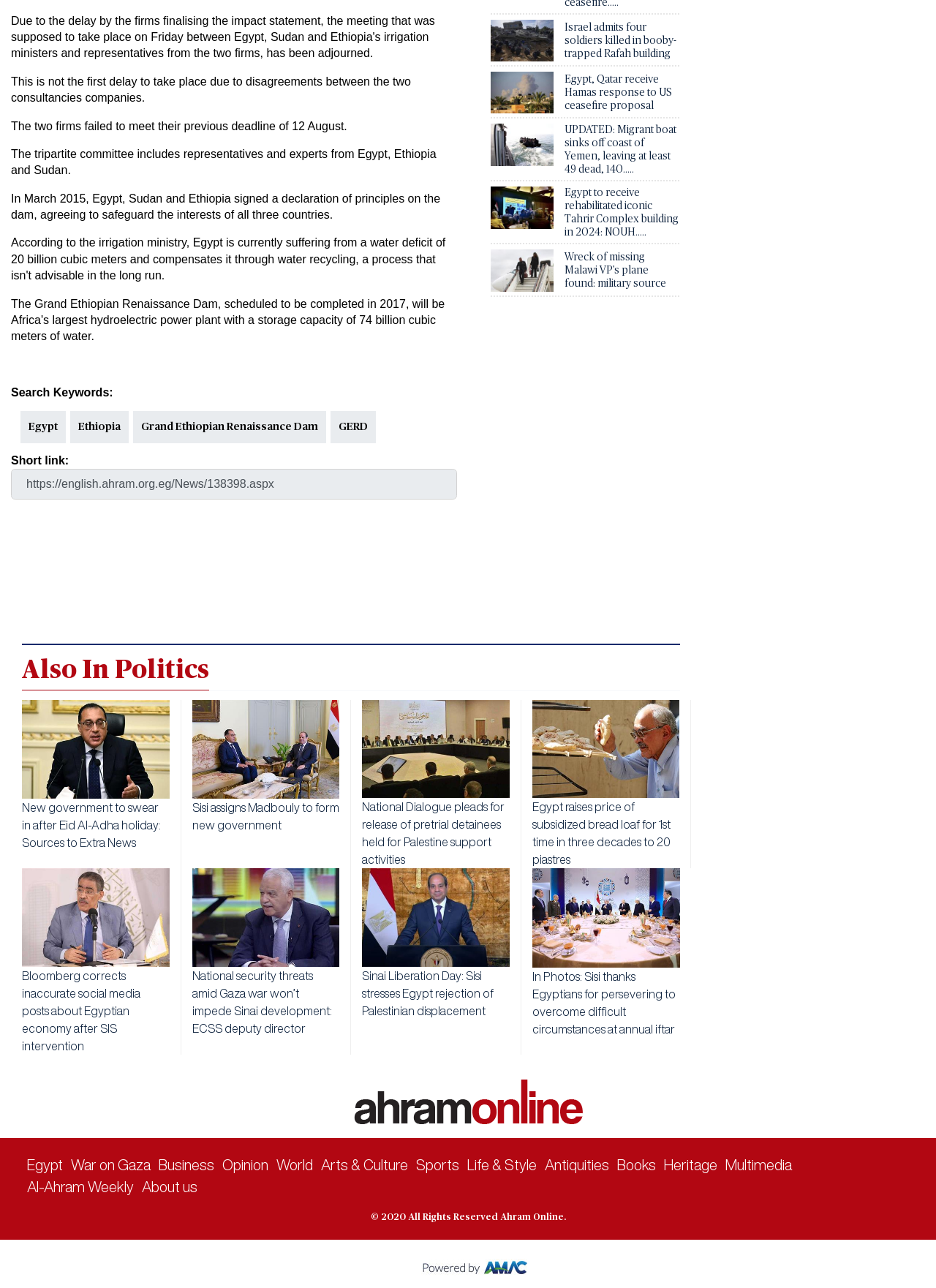What is the title of the section below the news articles?
From the image, provide a succinct answer in one word or a short phrase.

Also In Politics